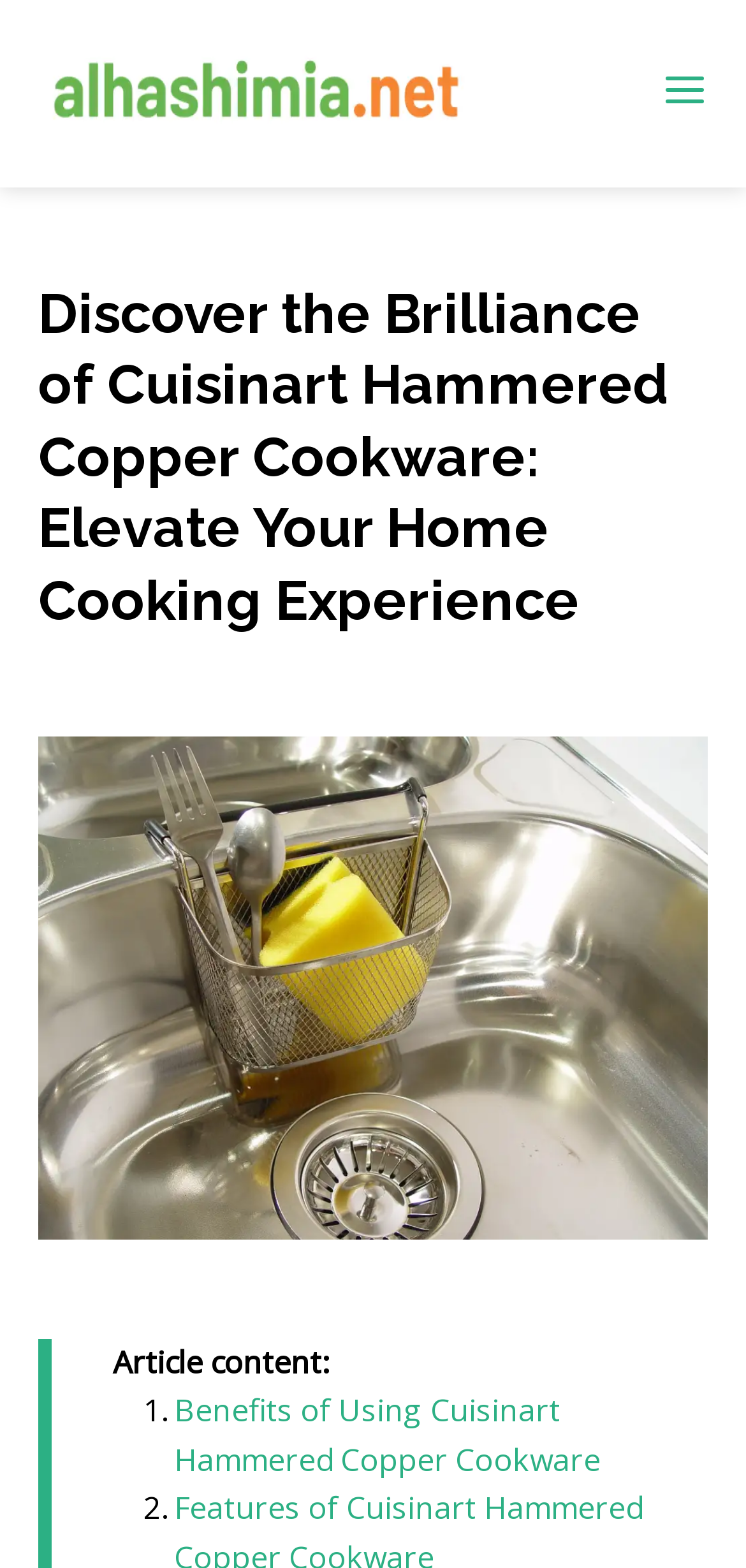Examine the screenshot and answer the question in as much detail as possible: What is the main topic of this webpage?

Based on the webpage content, the main topic is about Cuisinart Hammered Copper Cookware, which is evident from the heading 'Discover the Brilliance of Cuisinart Hammered Copper Cookware: Elevate Your Home Cooking Experience' and the image with the same name.